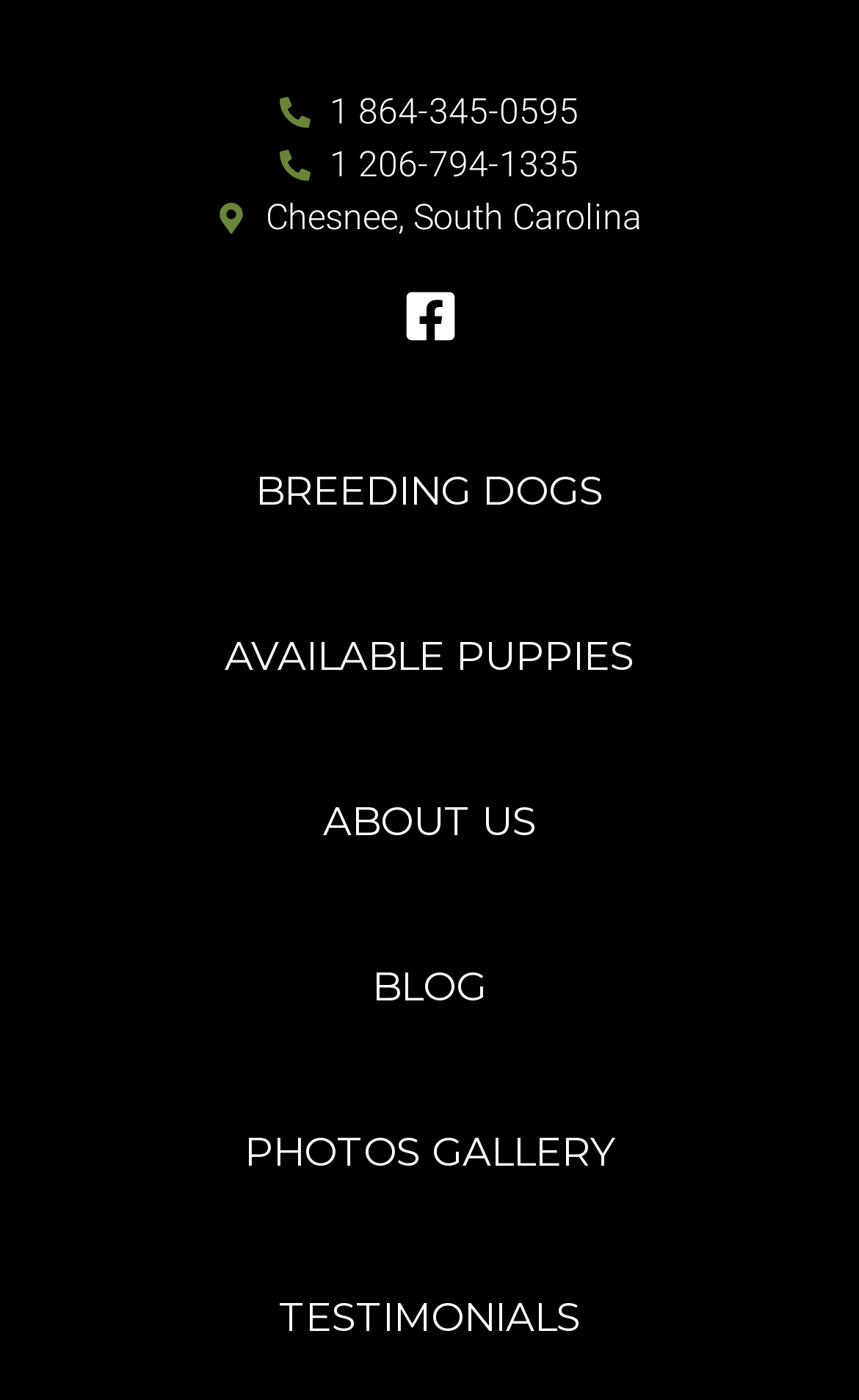Please respond to the question using a single word or phrase:
What is the last item in the main menu?

TESTIMONIALS